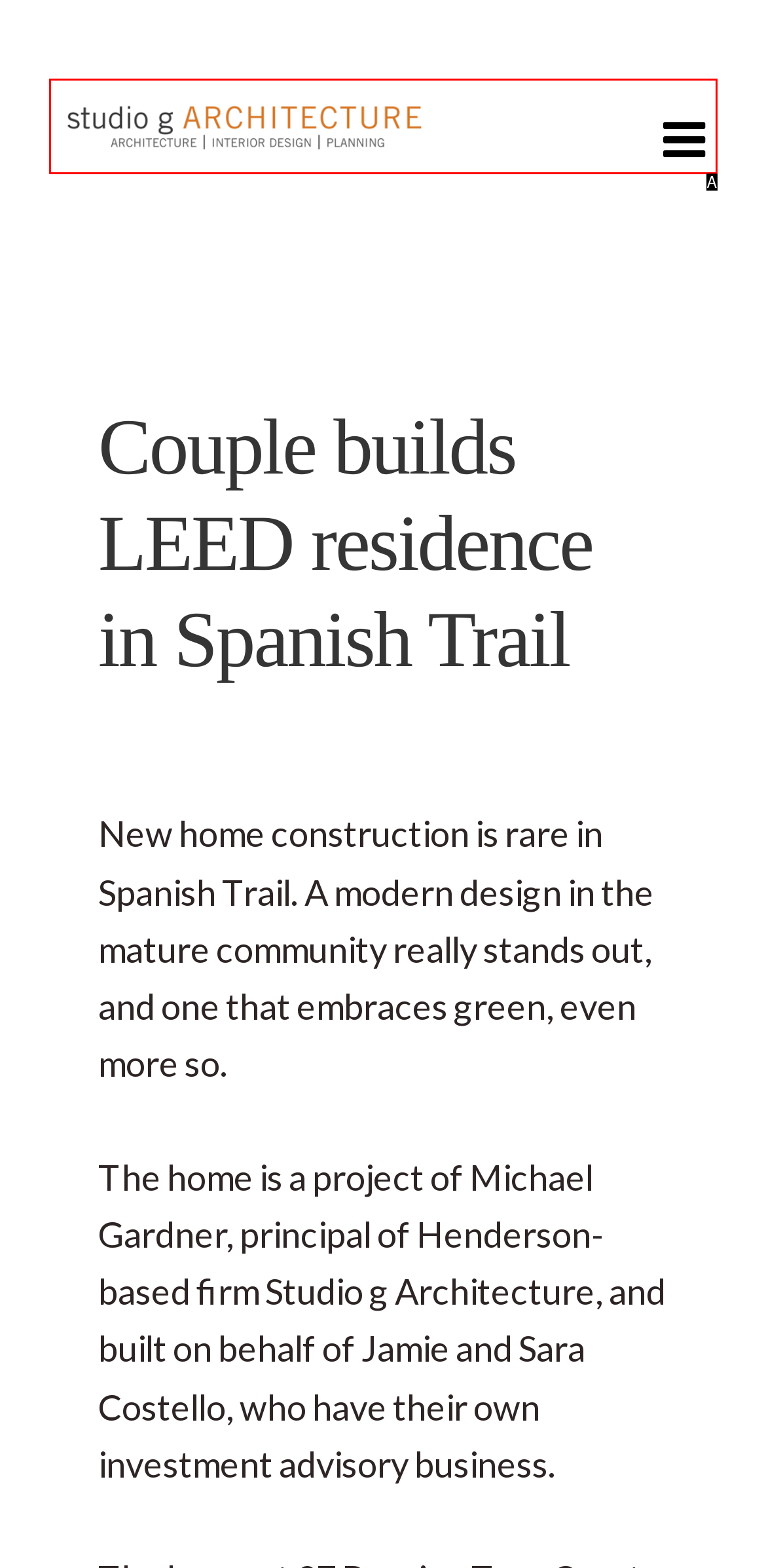Find the option that matches this description: parent_node: Skip to navigation
Provide the matching option's letter directly.

A